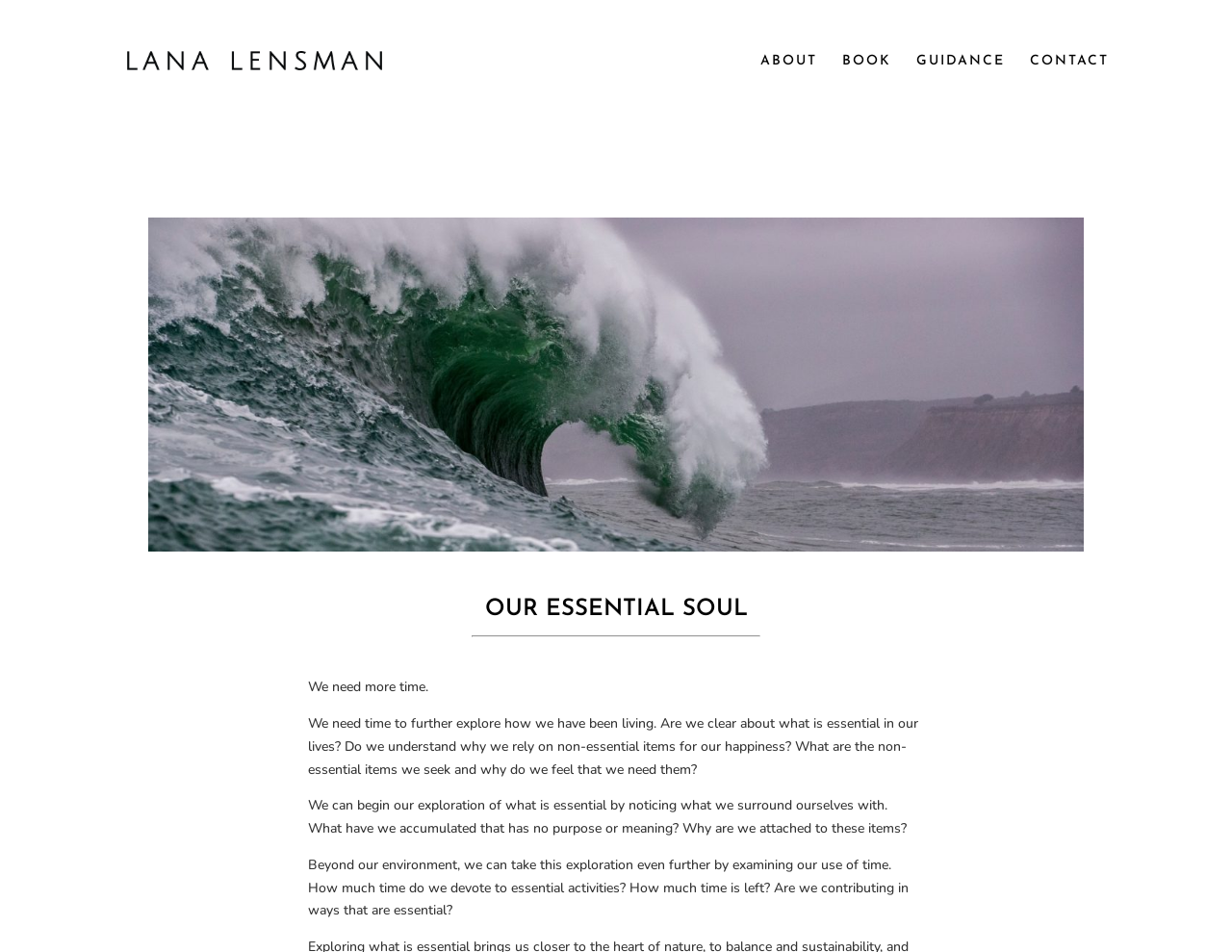Based on the element description, predict the bounding box coordinates (top-left x, top-left y, bottom-right x, bottom-right y) for the UI element in the screenshot: Guidance

[0.744, 0.058, 0.816, 0.105]